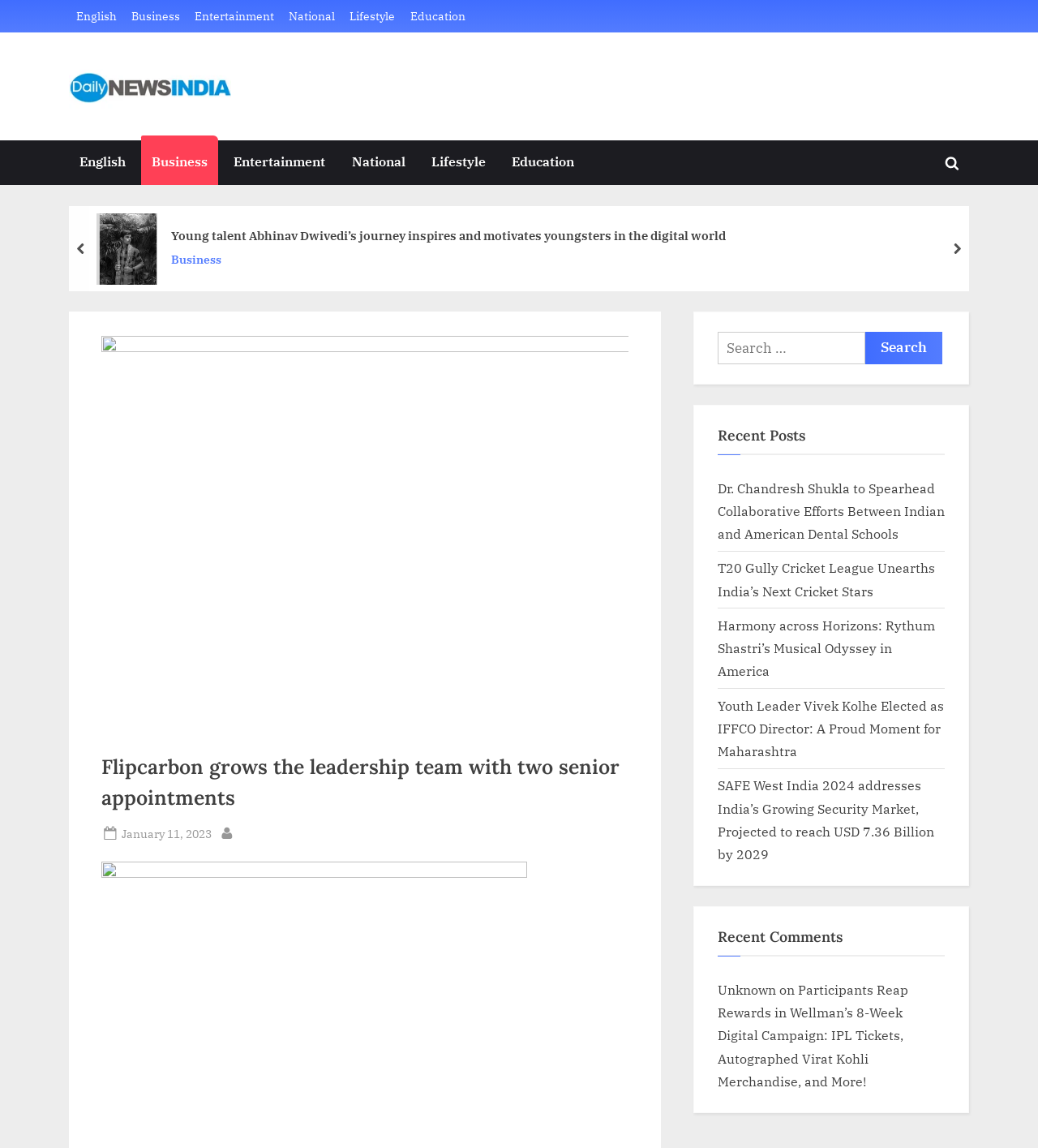Explain in detail what you observe on this webpage.

The webpage is a news article page from Daily News India. At the top, there is a navigation menu with links to different categories such as English, Business, Entertainment, National, Lifestyle, and Education. Below this menu, there is a logo of Daily News India, accompanied by a link to the website's homepage.

The main content of the page is an article titled "Flipcarbon grows the leadership team with two senior appointments". The article's title is followed by a link indicating the date of posting, January 11, 2023. The article's content is not explicitly described, but it appears to be a news article about Flipcarbon's leadership team expansion.

On the right side of the page, there is a section with a search bar, allowing users to search for specific content on the website. Below the search bar, there are two sections: "Recent Posts" and "Recent Comments". The "Recent Posts" section lists several news article links, including "Dr. Chandresh Shukla to Spearhead Collaborative Efforts Between Indian and American Dental Schools", "T20 Gully Cricket League Unearths India’s Next Cricket Stars", and more. The "Recent Comments" section lists a few comments, including one from an unknown user.

At the bottom of the page, there are navigation buttons, "prev" and "next", allowing users to navigate through the website's content.